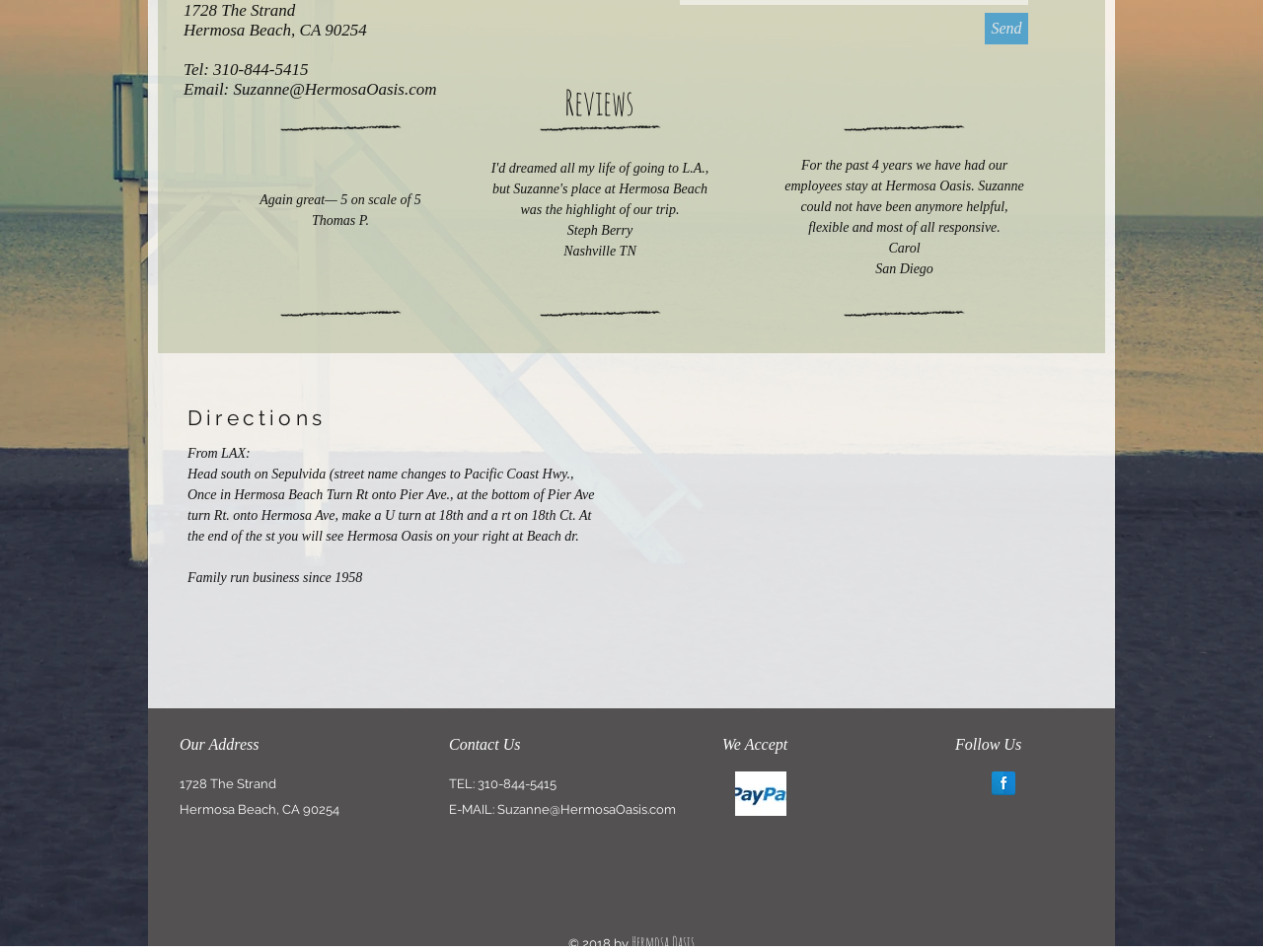Give the bounding box coordinates for the element described as: "Suzanne@HermosaOasis.com".

[0.394, 0.842, 0.535, 0.858]